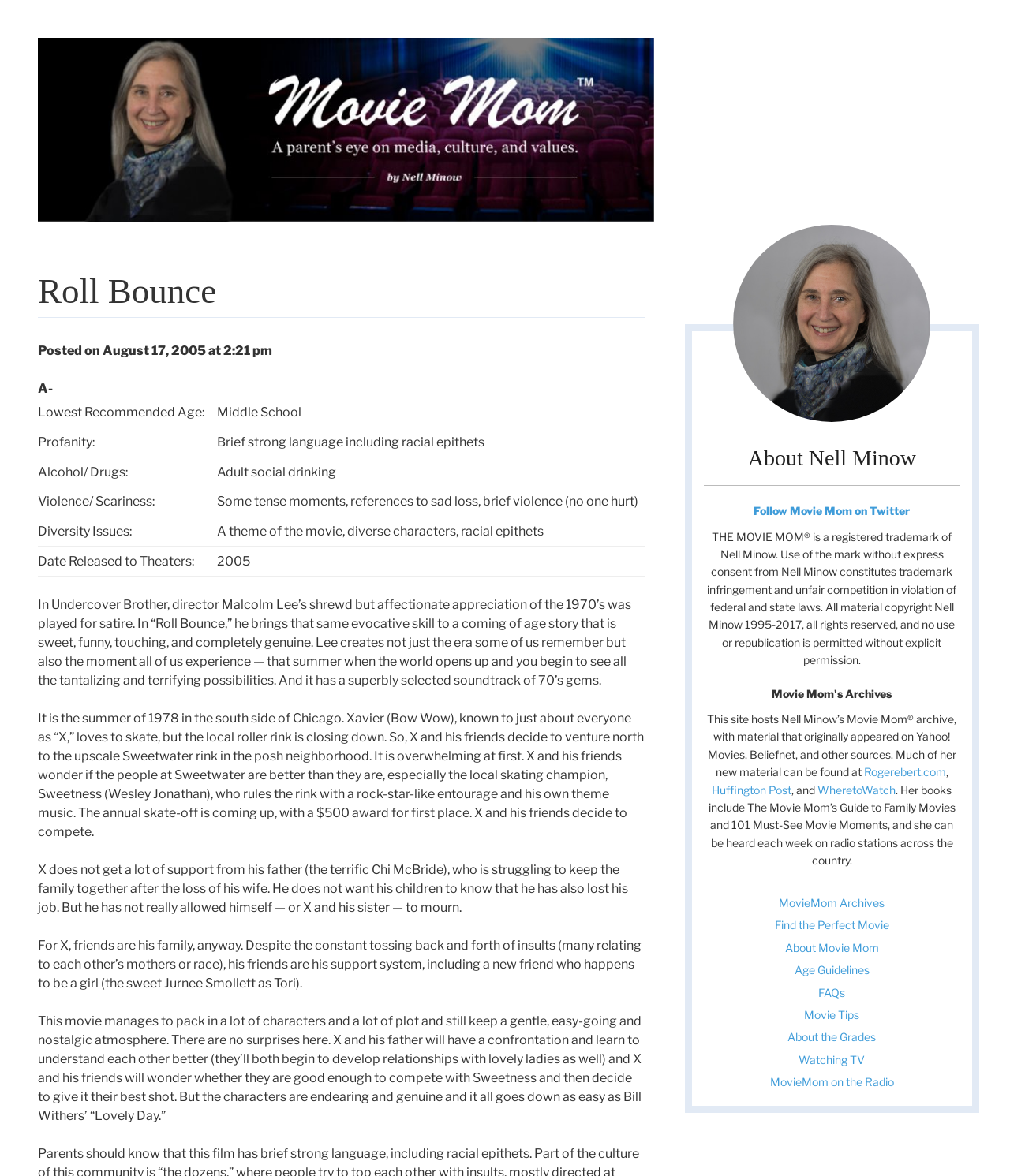Provide a thorough description of this webpage.

The webpage is a movie review page titled "Roll Bounce – Movie Mom". At the top, there is a link to "Movie Mom" accompanied by an image with the same name. Below this, there is a heading "Roll Bounce" followed by a static text "Posted on August 17, 2005 at 2:21 pm" and a rating "A-". 

A table is presented below, containing information about the movie, including the lowest recommended age, profanity, alcohol/drugs, violence/scariness, diversity issues, and the date released to theaters. 

The main content of the page is a review of the movie "Roll Bounce", written in a descriptive and nostalgic tone. The review is divided into four paragraphs, discussing the director's approach, the plot, the characters, and the overall atmosphere of the movie. 

On the right side of the page, there is a complementary section titled "Blog Sidebar". This section contains an image, a heading "About Nell Minow", and several links to social media platforms, websites, and archives related to Movie Mom. There are also some static texts providing information about the trademark, copyright, and the author's background.